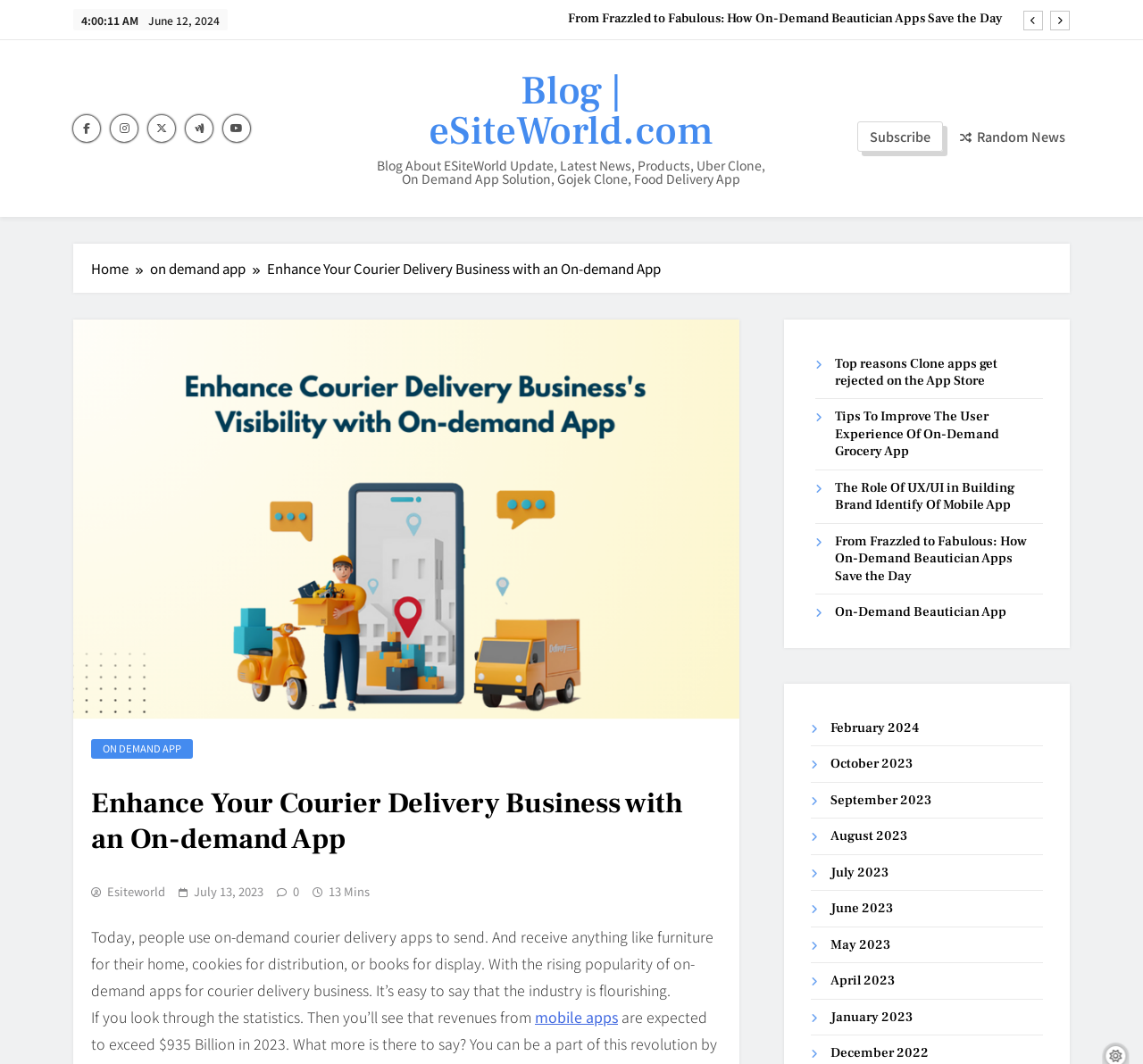Determine the bounding box coordinates of the area to click in order to meet this instruction: "Check the latest news".

[0.828, 0.117, 0.932, 0.137]